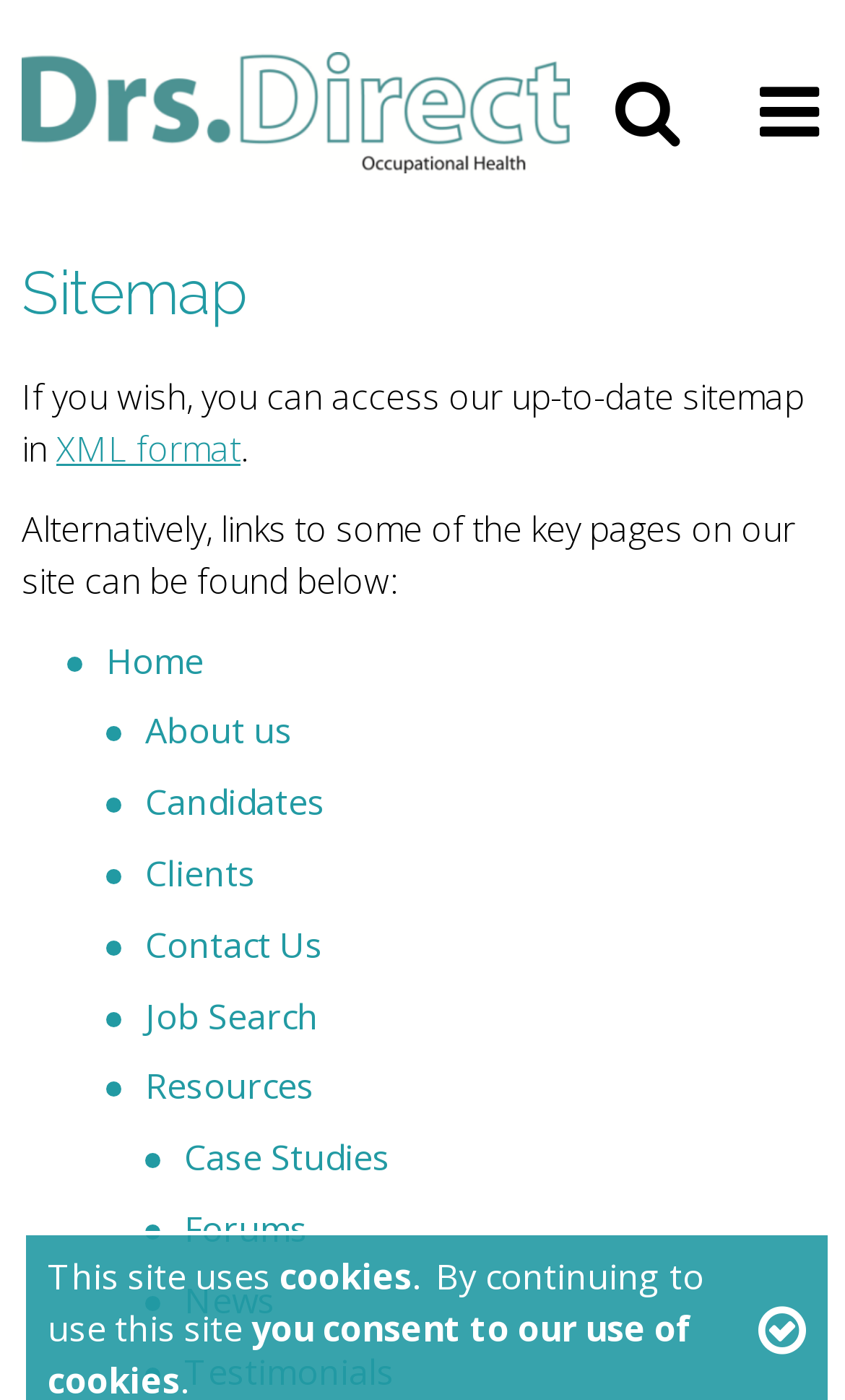Please locate the bounding box coordinates of the region I need to click to follow this instruction: "visit About us page".

[0.172, 0.505, 0.346, 0.539]